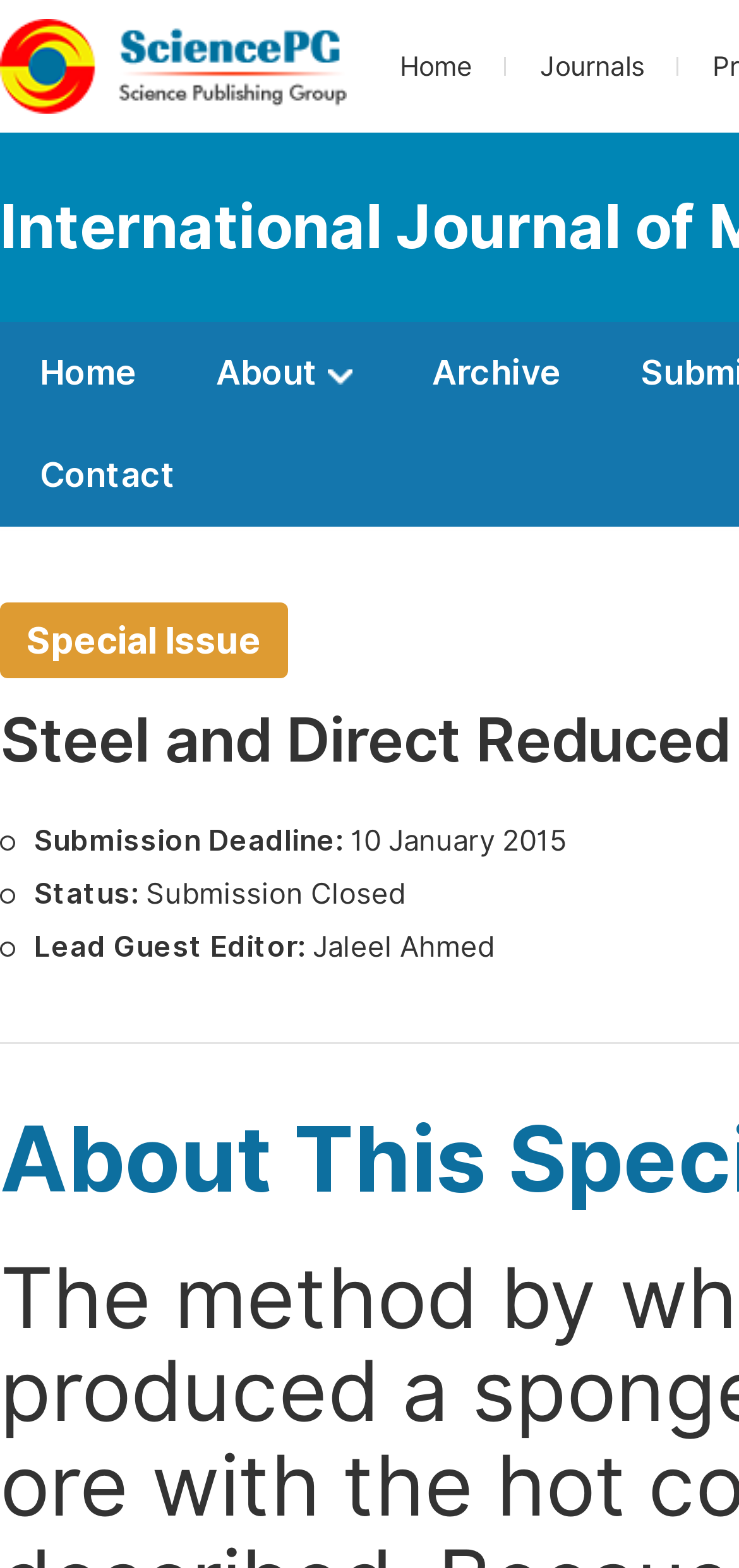Please examine the image and provide a detailed answer to the question: Who is the lead guest editor?

I searched for the text 'Lead Guest Editor:' and found its corresponding value 'Jaleel Ahmed' on the webpage.